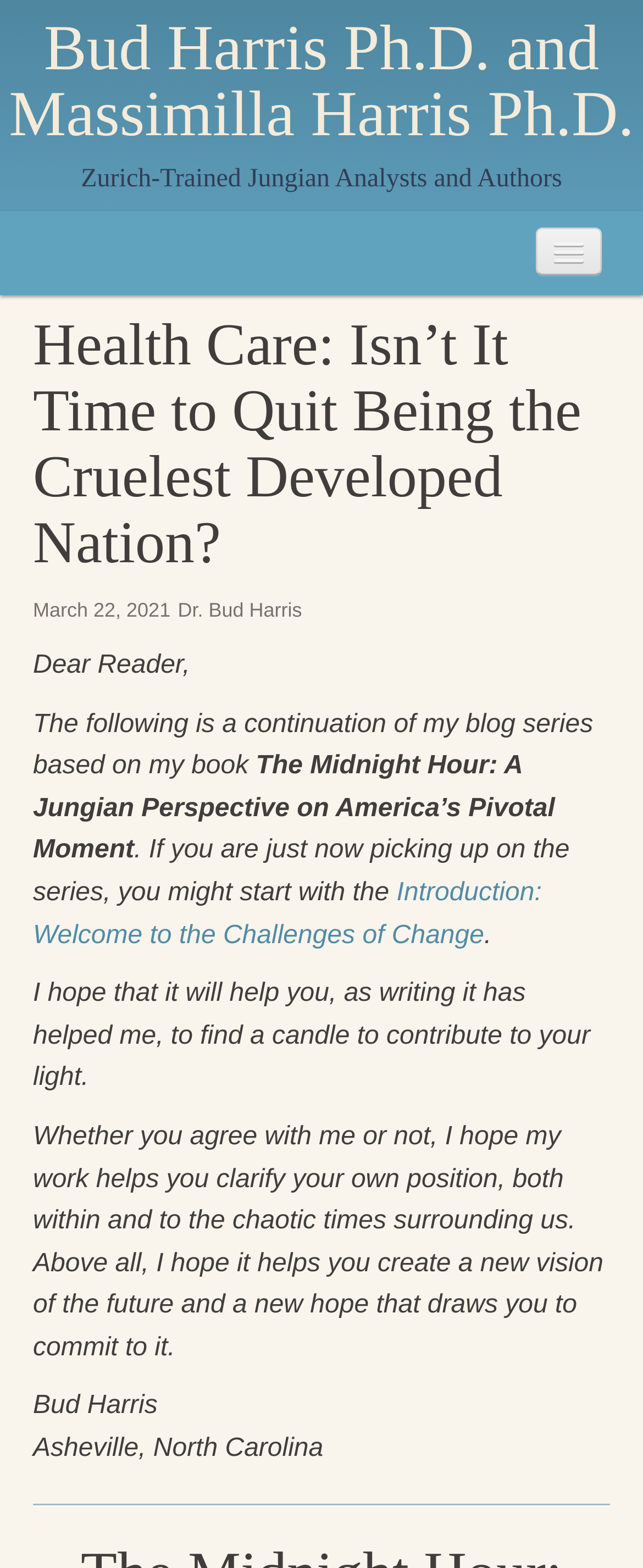How many paragraphs are in the article?
Please look at the screenshot and answer using one word or phrase.

5